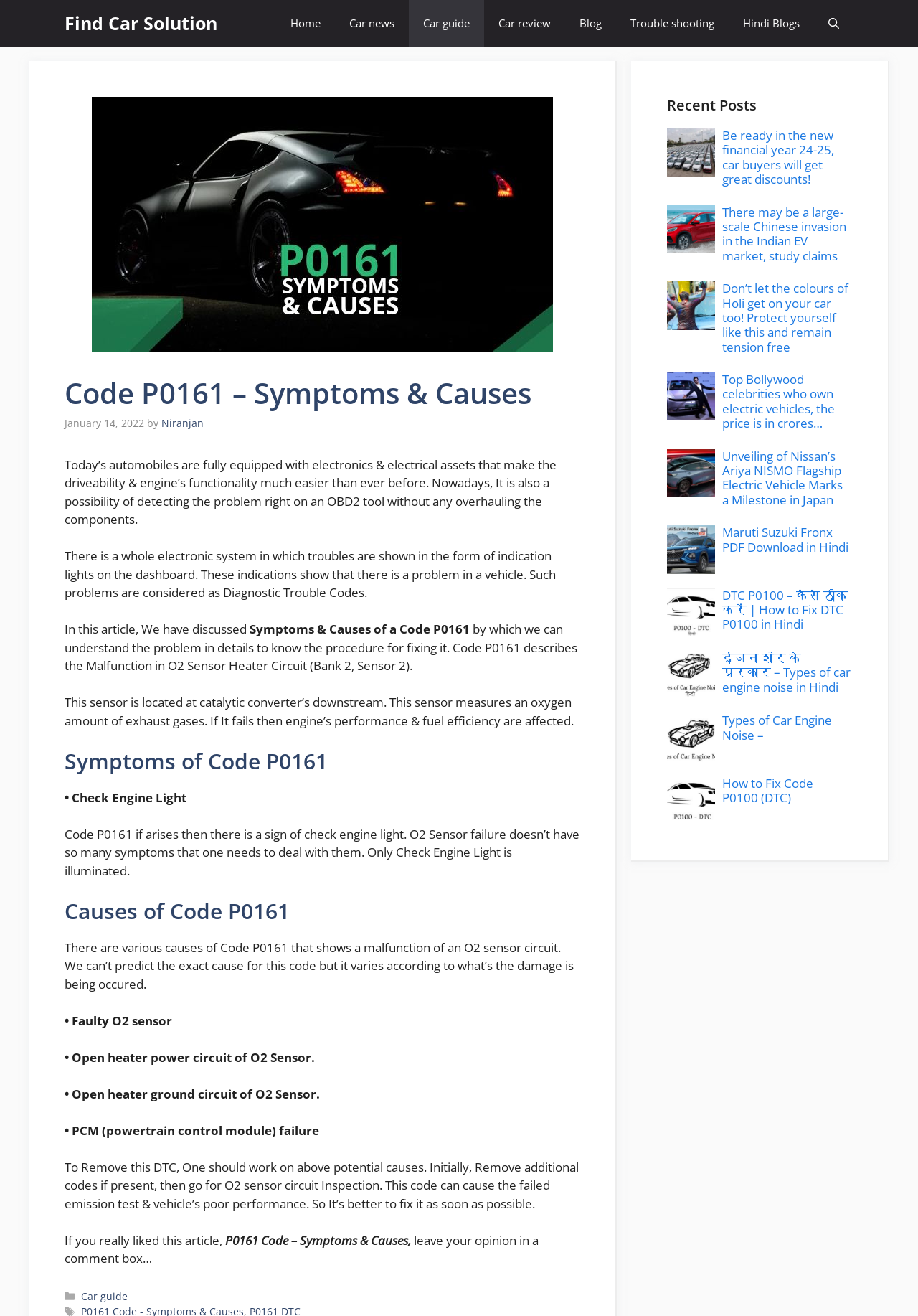Identify the bounding box coordinates for the element that needs to be clicked to fulfill this instruction: "Read the article 'Be ready in the new financial year 24-25, car buyers will get great discounts!'". Provide the coordinates in the format of four float numbers between 0 and 1: [left, top, right, bottom].

[0.787, 0.097, 0.909, 0.142]